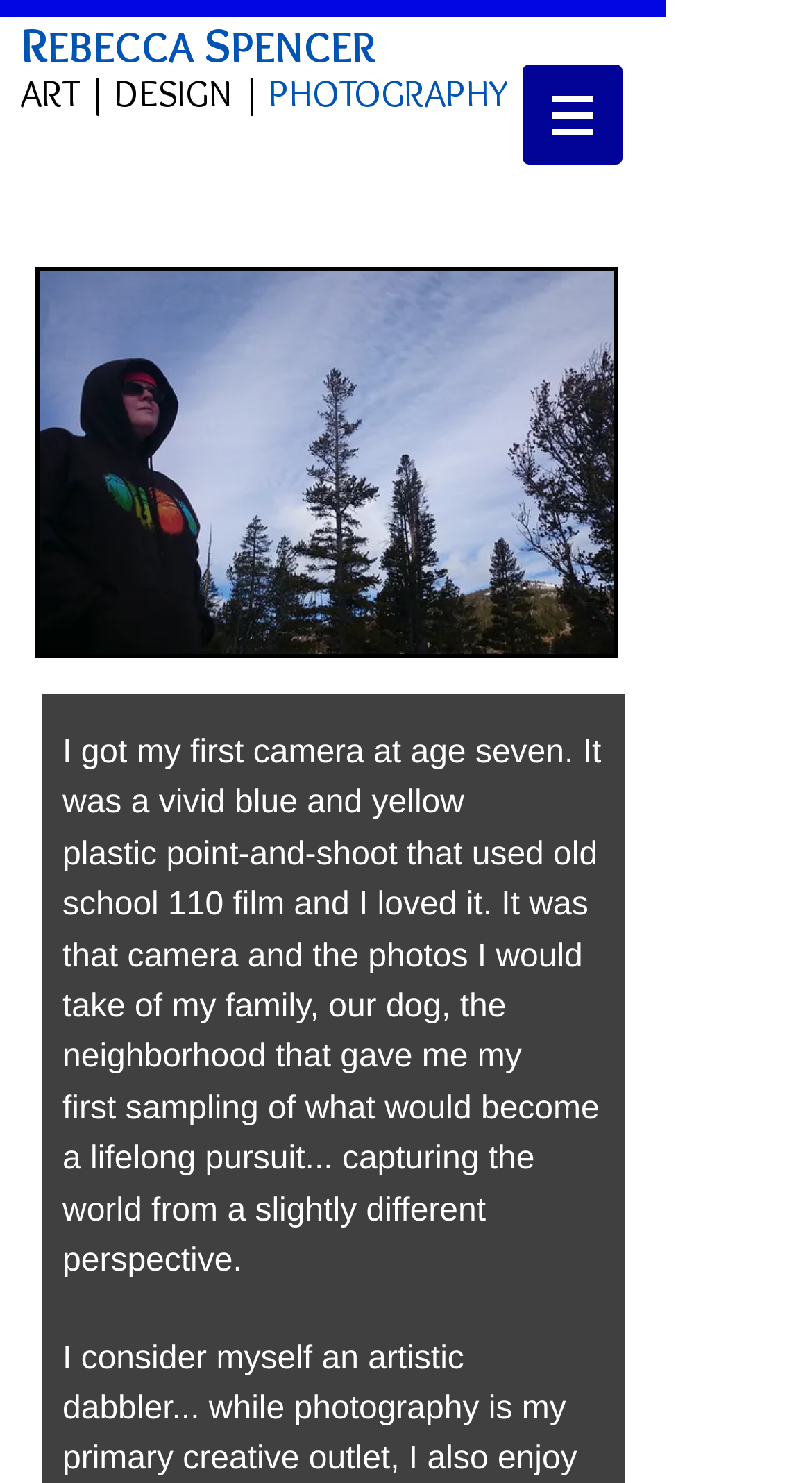What are the three words on the webpage that describe Rebecca's profession?
Can you give a detailed and elaborate answer to the question?

The webpage has three static text elements with the text 'ART | DESIGN |' and 'PHOTOGRAPHY', which together describe Rebecca's profession.